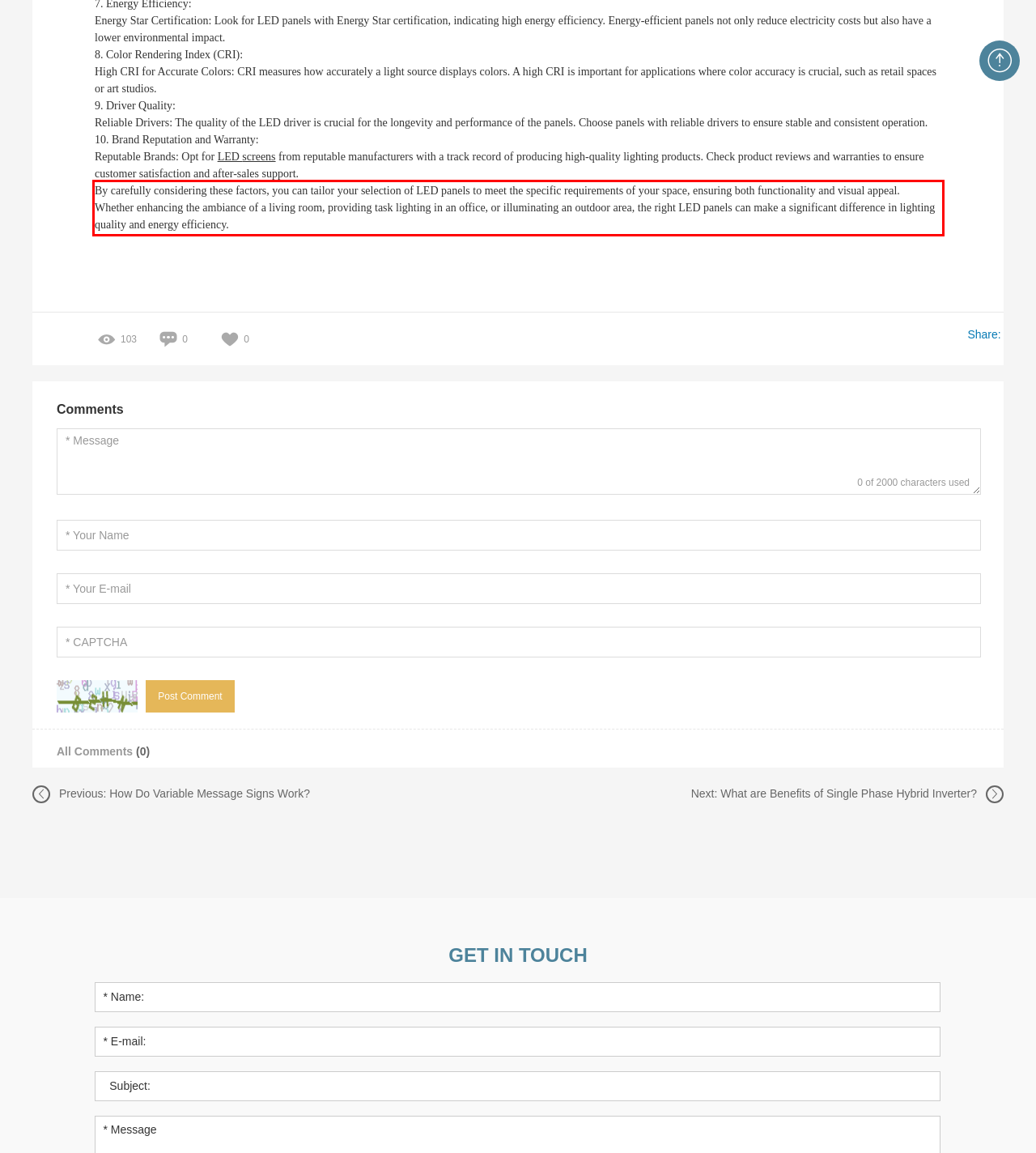There is a screenshot of a webpage with a red bounding box around a UI element. Please use OCR to extract the text within the red bounding box.

By carefully considering these factors, you can tailor your selection of LED panels to meet the specific requirements of your space, ensuring both functionality and visual appeal. Whether enhancing the ambiance of a living room, providing task lighting in an office, or illuminating an outdoor area, the right LED panels can make a significant difference in lighting quality and energy efficiency.